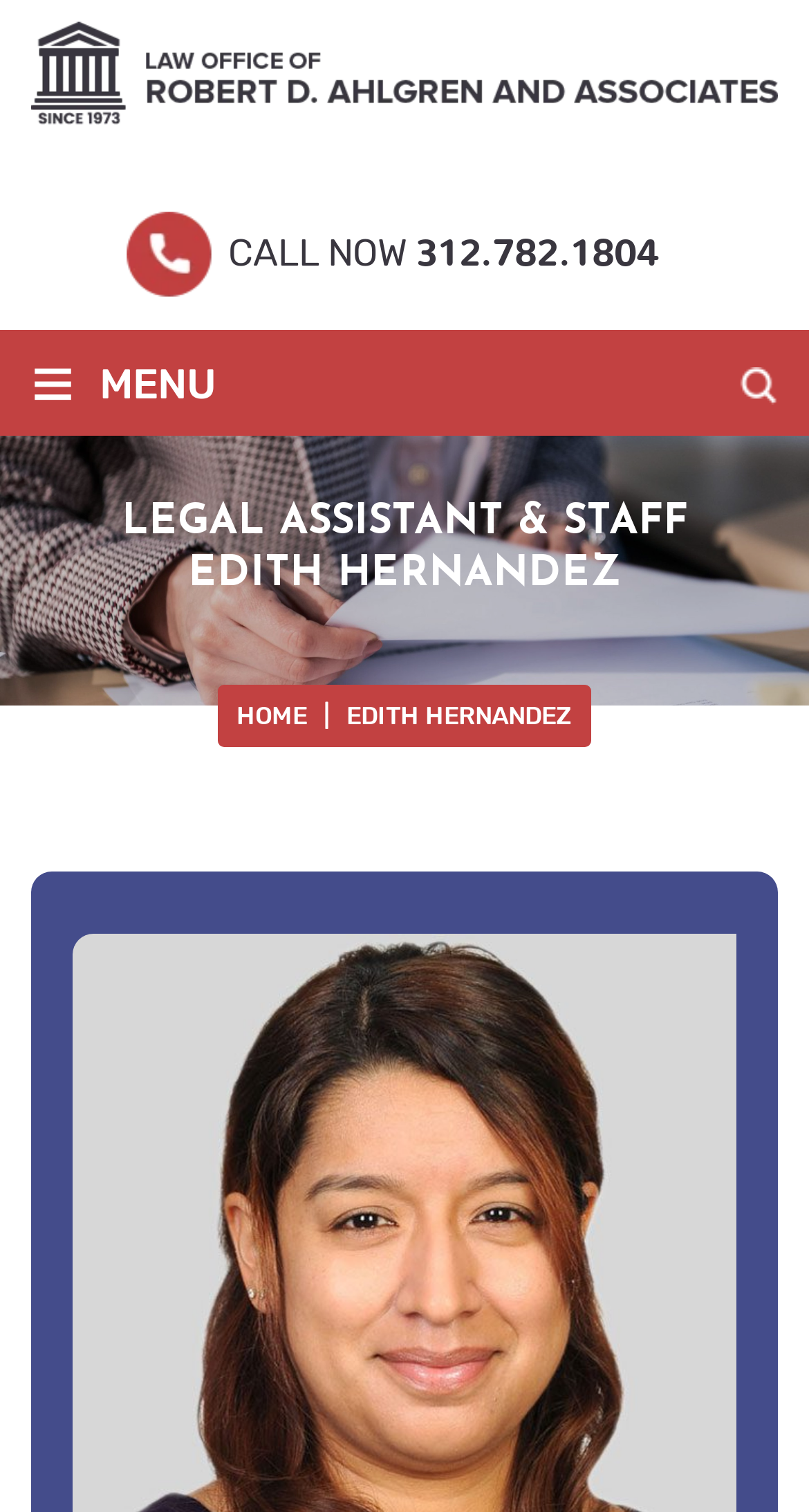Give a detailed account of the webpage, highlighting key information.

The webpage appears to be a profile page for Edith Hernandez, a legal assistant and staff member at Ahlgren and Associates, a family immigration law firm in Chicago. 

At the top left of the page, there is a logo image and a link with the text "Ahlgren" next to each other. Below them, there is a heading that stands out, "CALL NOW 312.782.1804", with a link to the phone number. 

To the right of the logo, there is a menu section, indicated by the "≡" symbol and the text "MENU". A "Clear" button is located to the right of the menu section. 

Below the top section, there is a heading that introduces Edith Hernandez as a legal assistant and staff member. 

In the middle of the page, there are navigation links, including "HOME", separated by a vertical bar symbol. The text "EDITH HERNANDEZ" is located to the right of the navigation links.